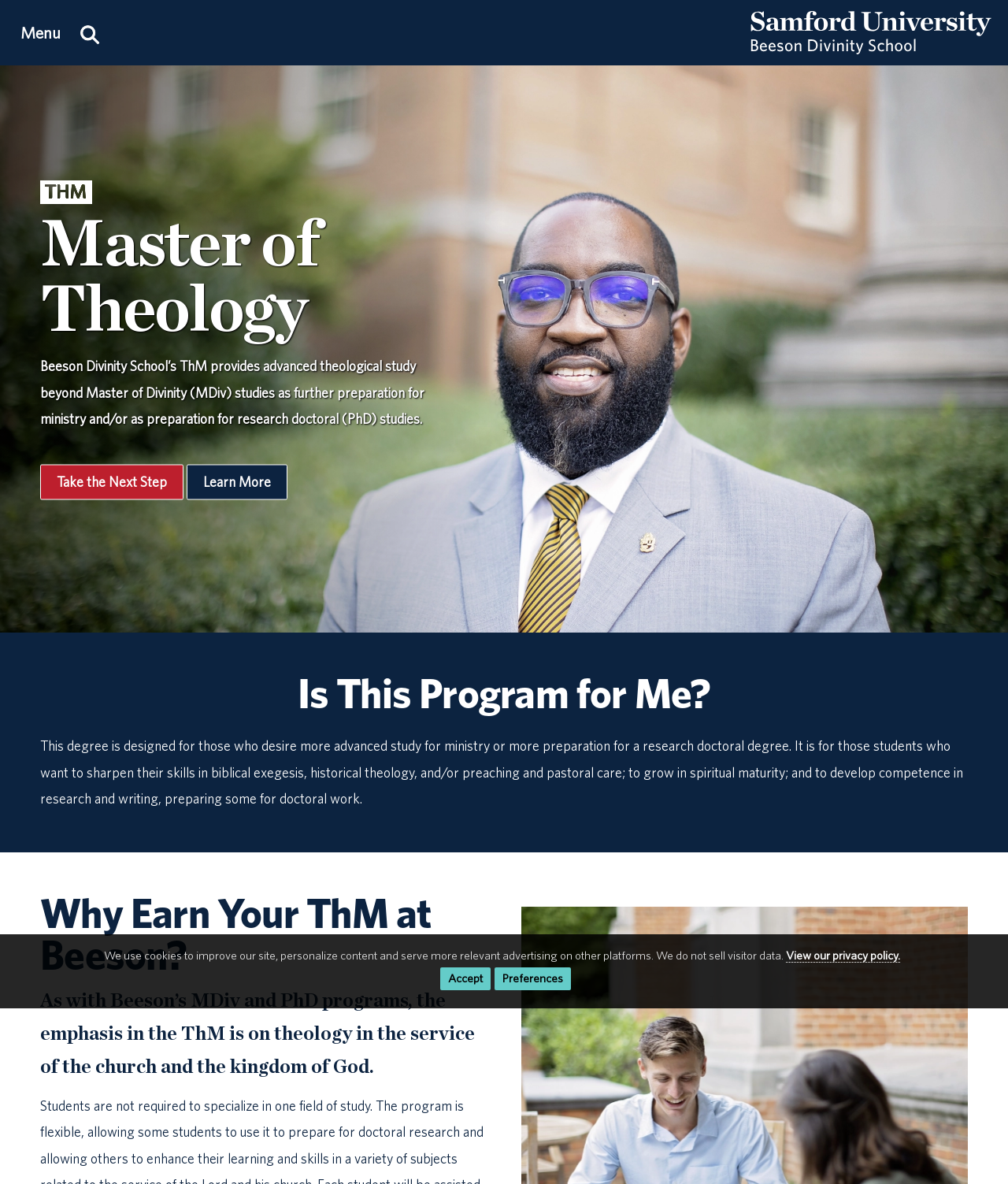What is the purpose of the ThM program?
Please provide a comprehensive answer to the question based on the webpage screenshot.

I found the answer by reading the static text that describes the ThM program. It says 'Beeson Divinity School’s ThM provides advanced theological study beyond Master of Divinity (MDiv) studies as further preparation for ministry and/or as preparation for research doctoral (PhD) studies.' This indicates that the purpose of the ThM program is to prepare students for either ministry or further PhD studies.